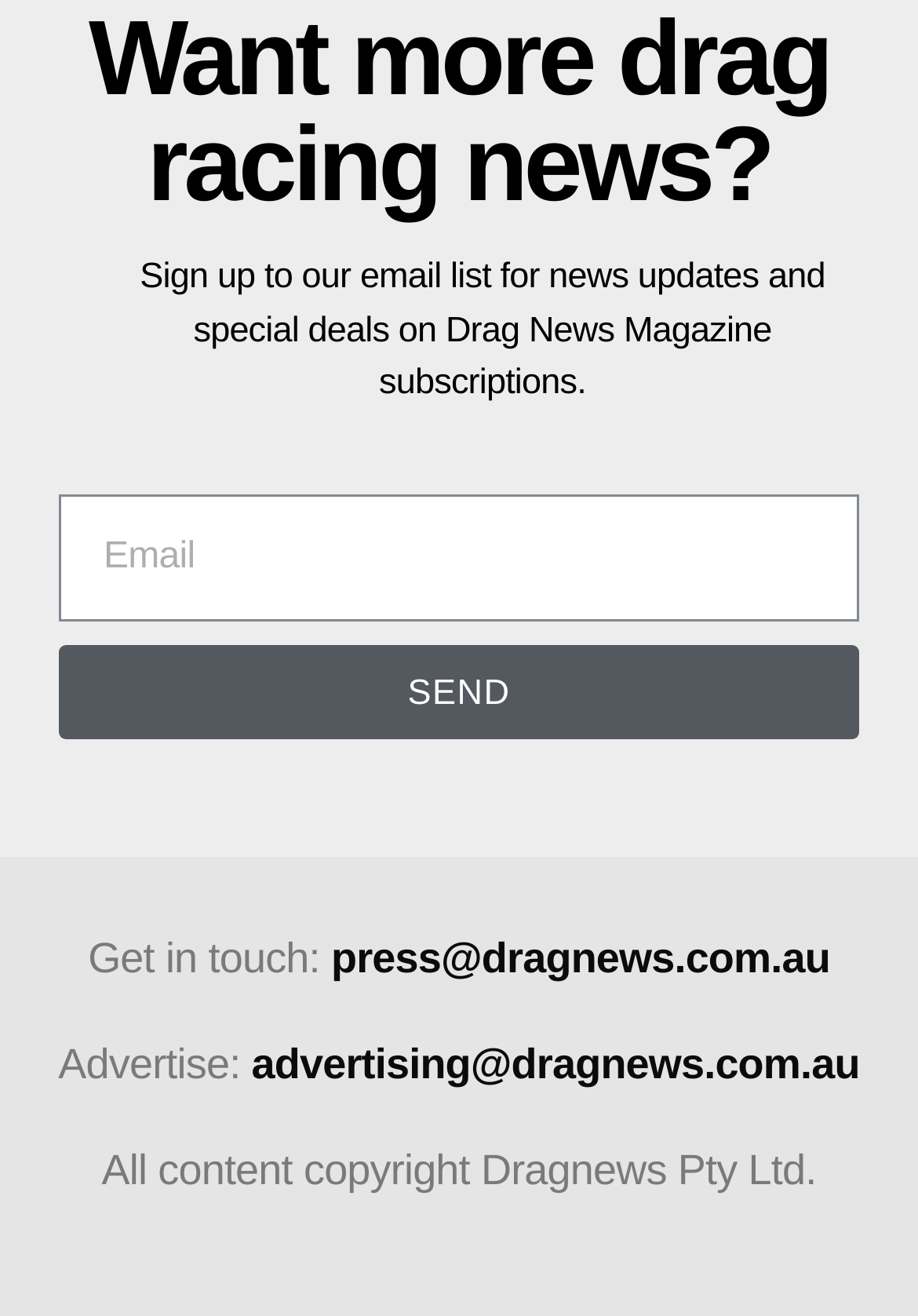How many sections are there for getting in touch?
Kindly offer a comprehensive and detailed response to the question.

There are two sections for getting in touch: one for press inquiries and one for advertising inquiries, as indicated by the StaticText elements 'Get in touch:' and 'Advertise:'.